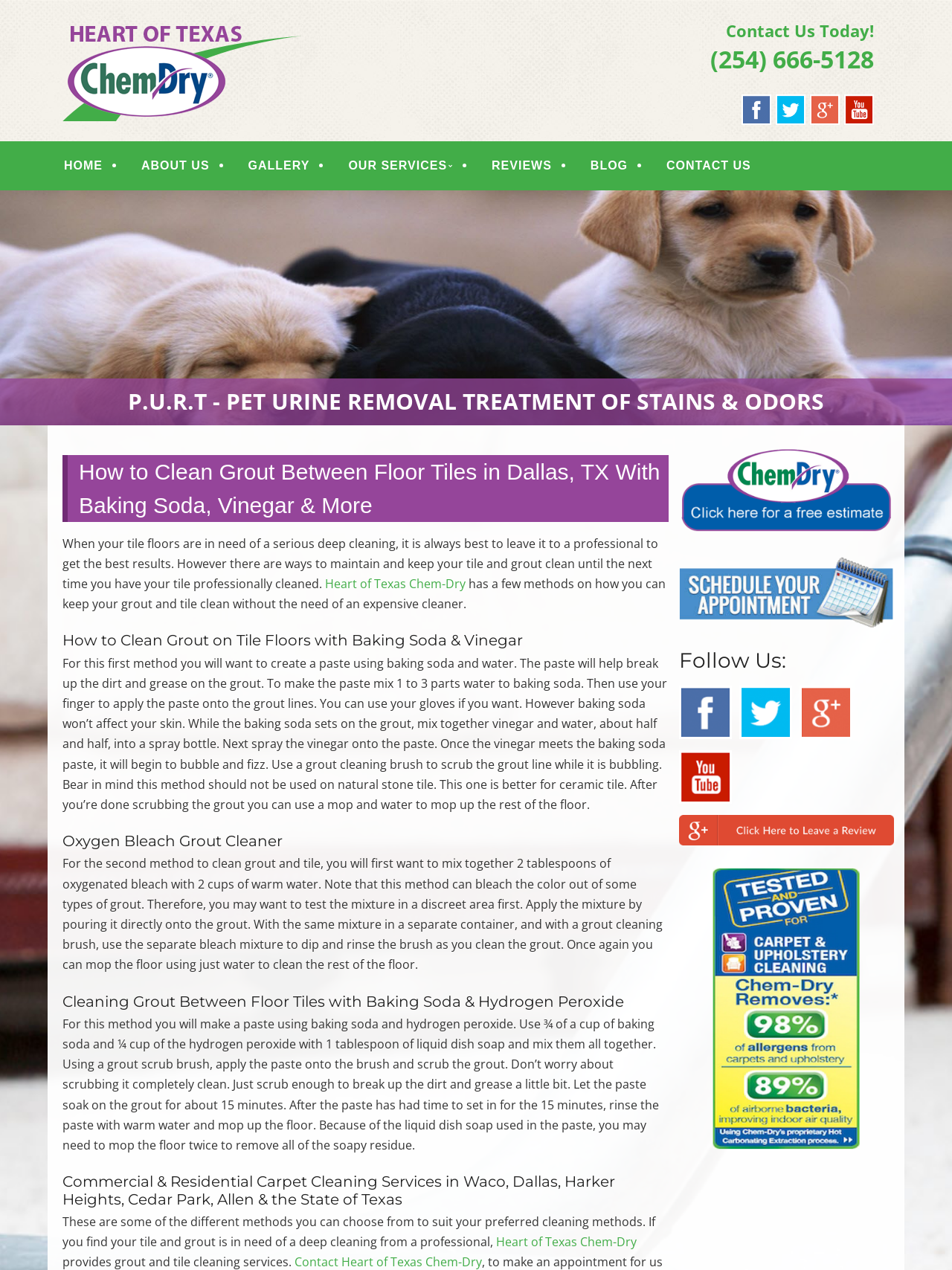Provide the bounding box coordinates of the HTML element this sentence describes: "parent_node: HEART OF TEXAS CHEMDRY". The bounding box coordinates consist of four float numbers between 0 and 1, i.e., [left, top, right, bottom].

[0.066, 0.091, 0.318, 0.104]